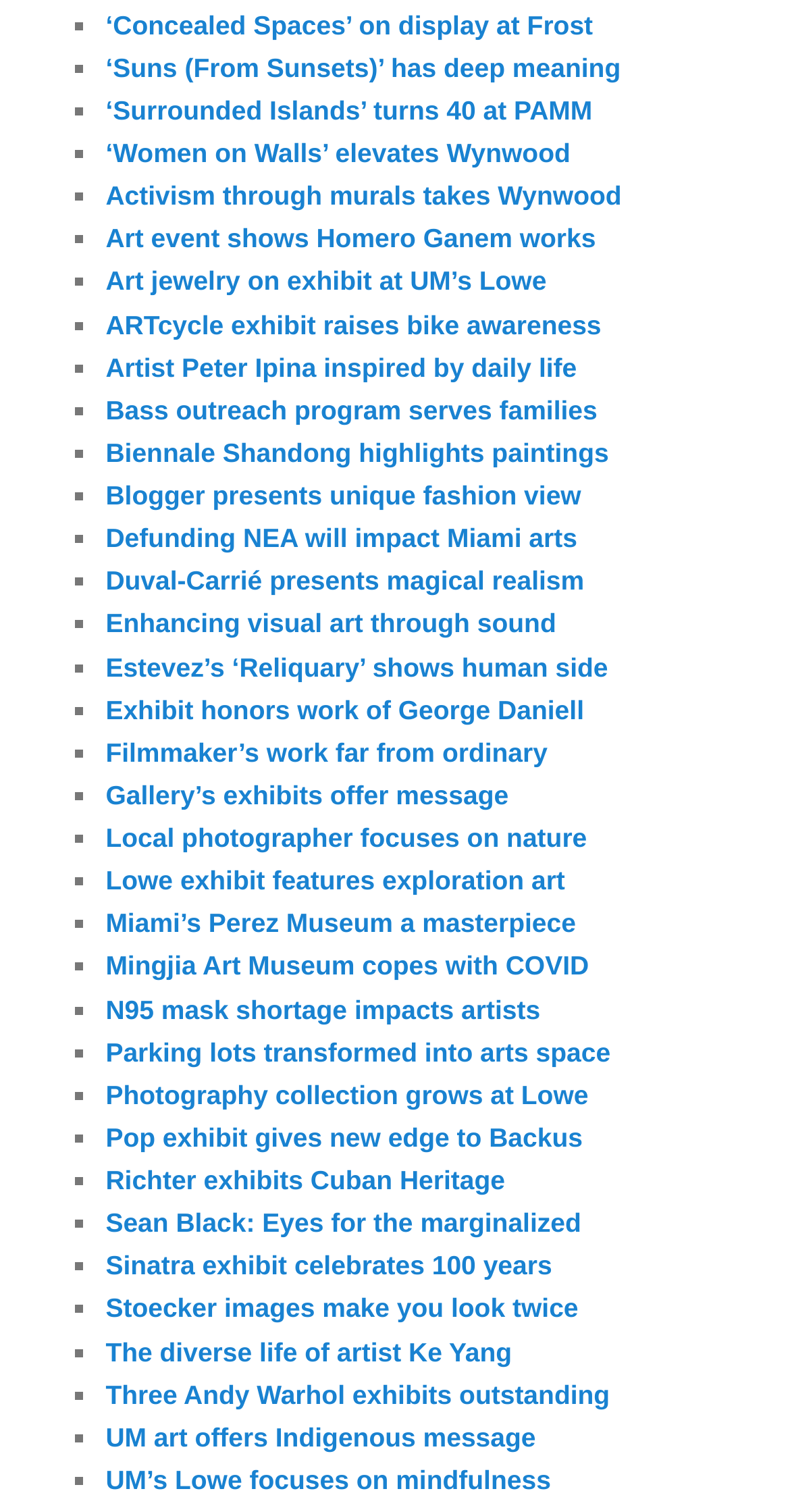What is the topic of the webpage?
Answer the question with a single word or phrase derived from the image.

Art and exhibitions